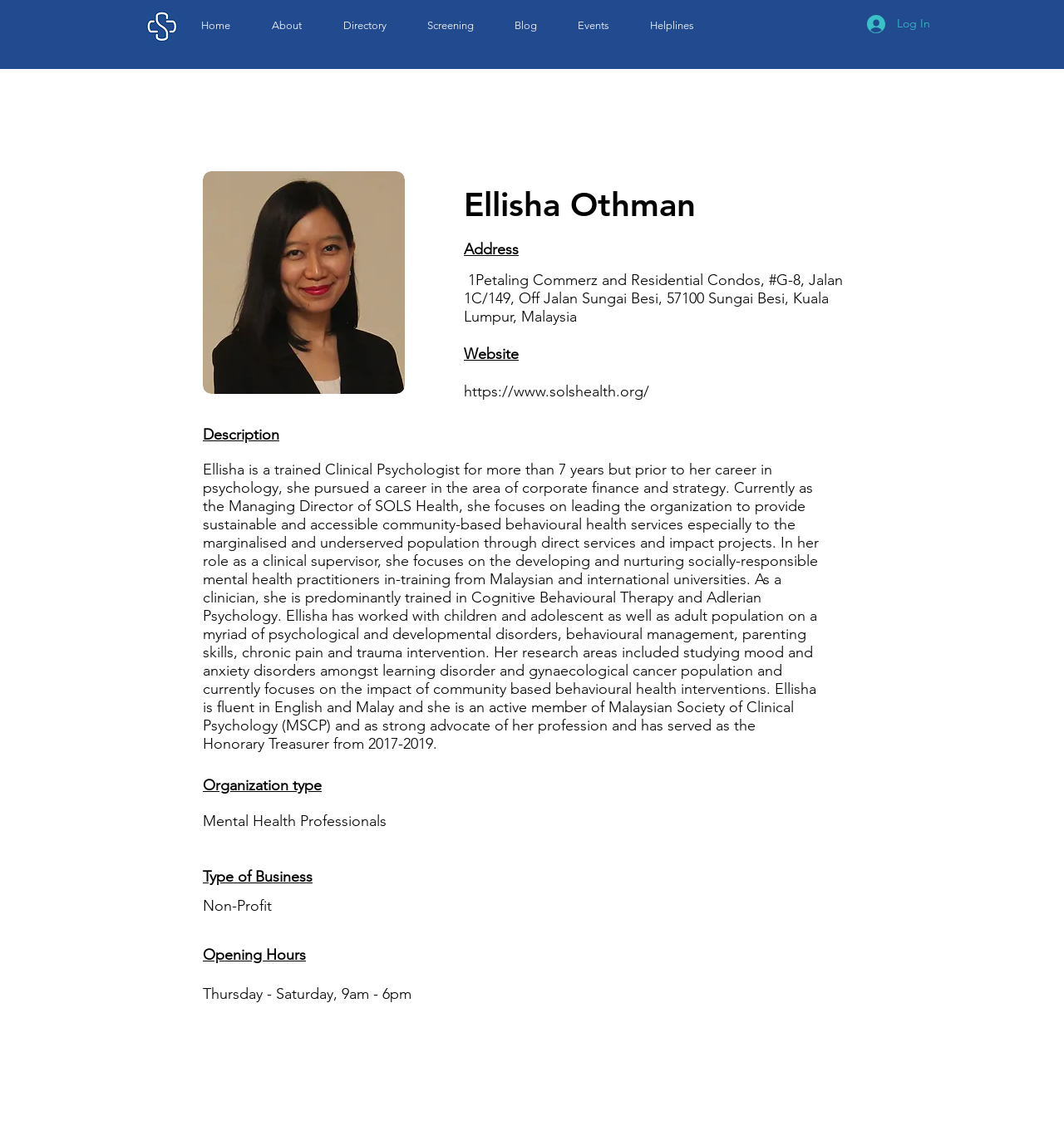Identify the bounding box coordinates for the element you need to click to achieve the following task: "Click on the Log In button". Provide the bounding box coordinates as four float numbers between 0 and 1, in the form [left, top, right, bottom].

[0.804, 0.009, 0.885, 0.034]